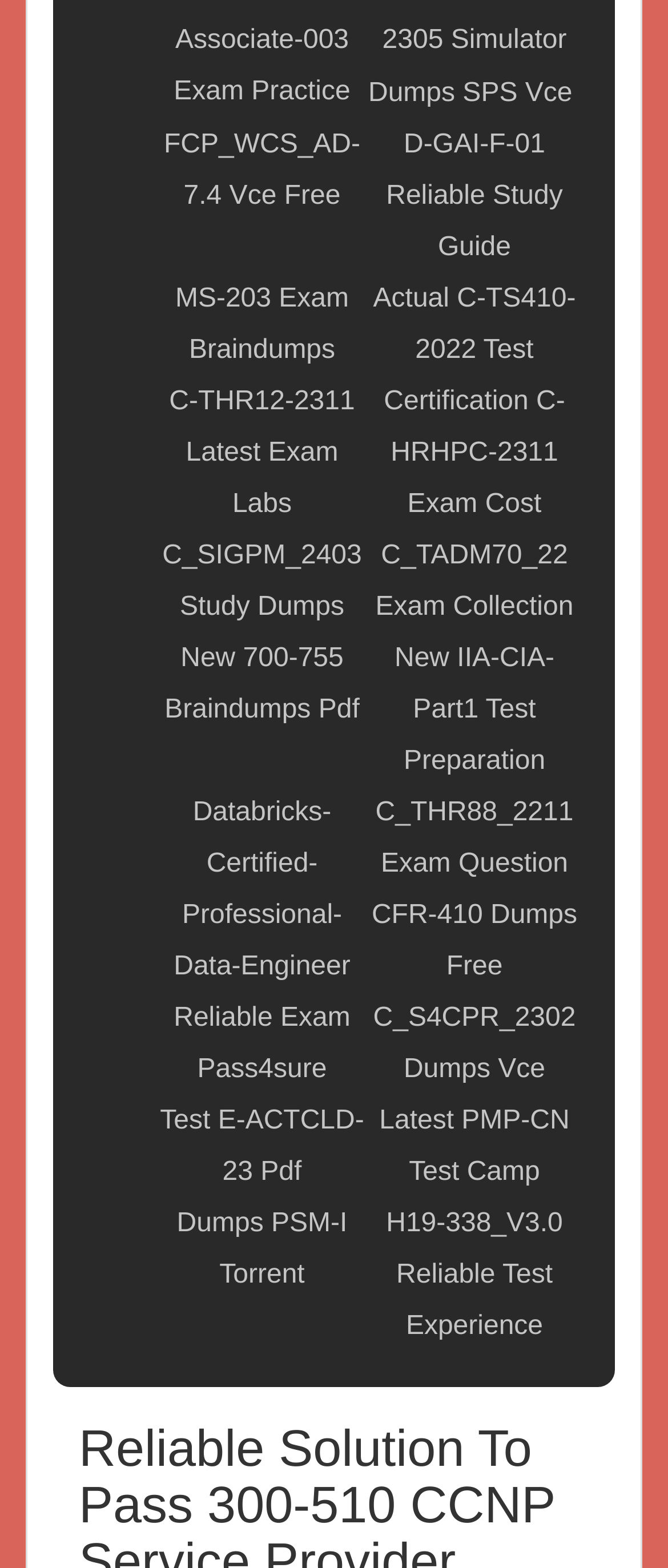Are all links on this webpage related to certification exams?
Based on the image, give a one-word or short phrase answer.

Yes